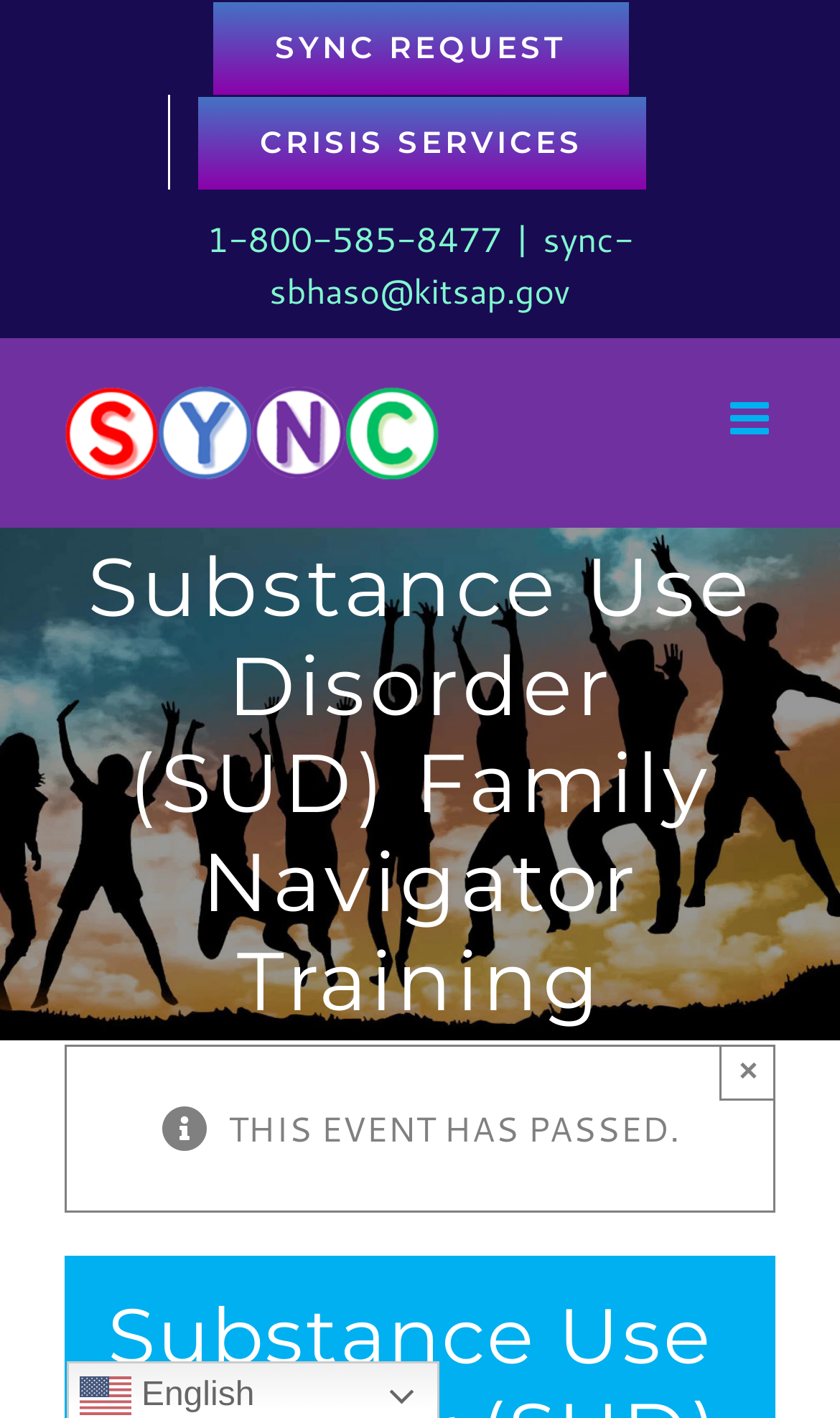Refer to the screenshot and answer the following question in detail:
Has the event passed?

I found an alert element with the text 'THIS EVENT HAS PASSED.' which indicates that the event has already taken place.